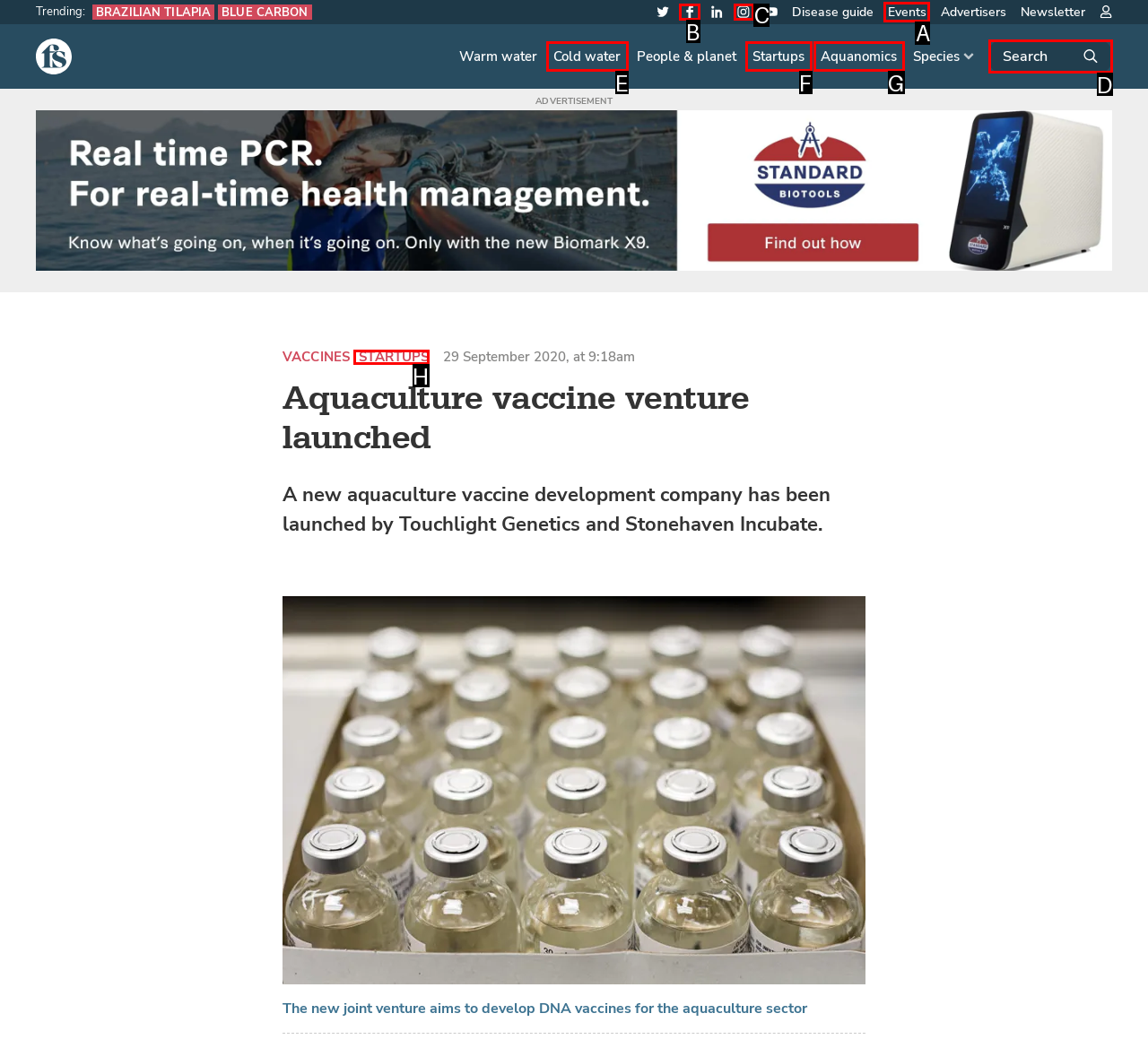Select the appropriate bounding box to fulfill the task: Click the search button Respond with the corresponding letter from the choices provided.

D